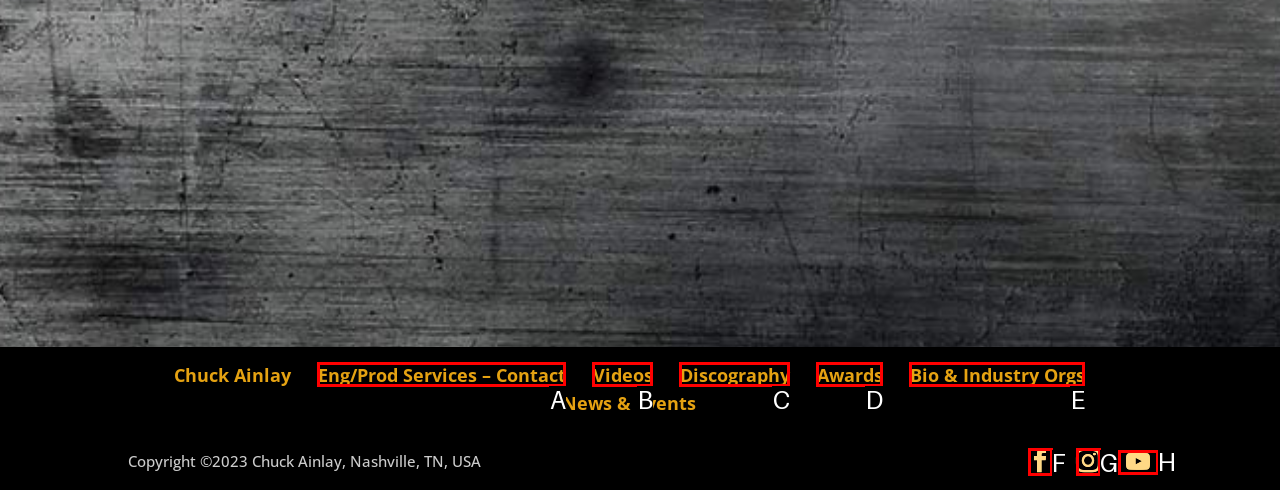Select the letter that corresponds to this element description: Bio & Industry Orgs
Answer with the letter of the correct option directly.

E